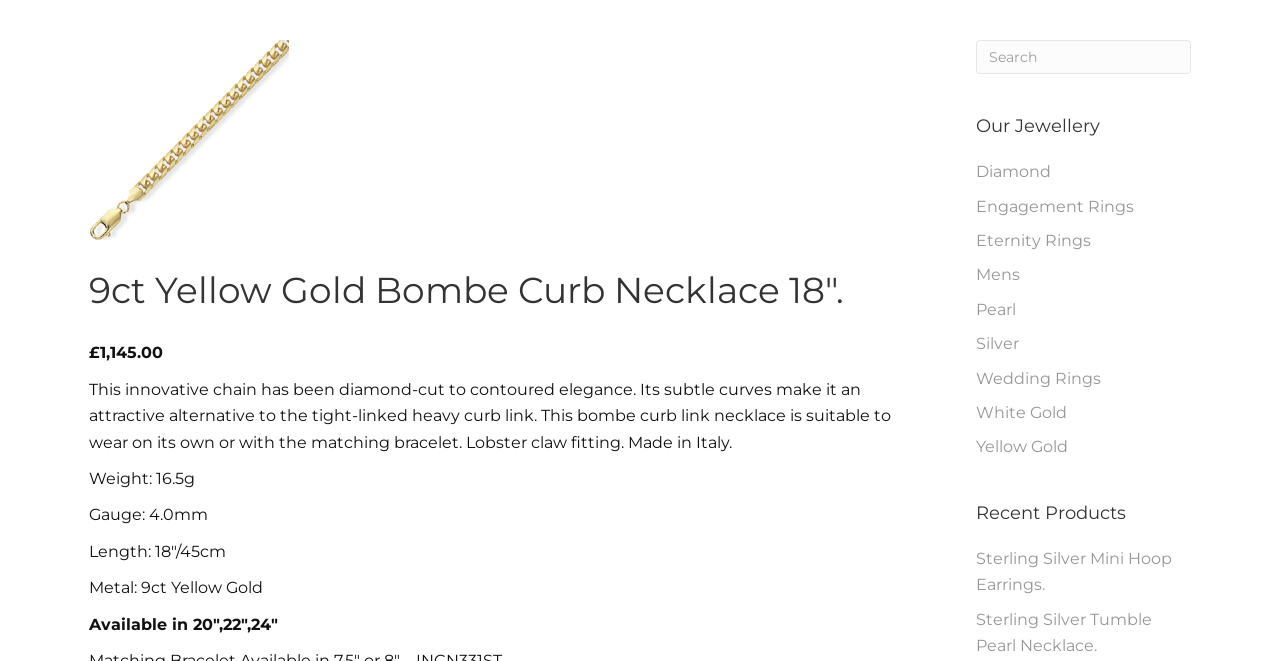Identify the bounding box coordinates of the element to click to follow this instruction: 'Search for products'. Ensure the coordinates are four float values between 0 and 1, provided as [left, top, right, bottom].

[0.762, 0.061, 0.93, 0.112]